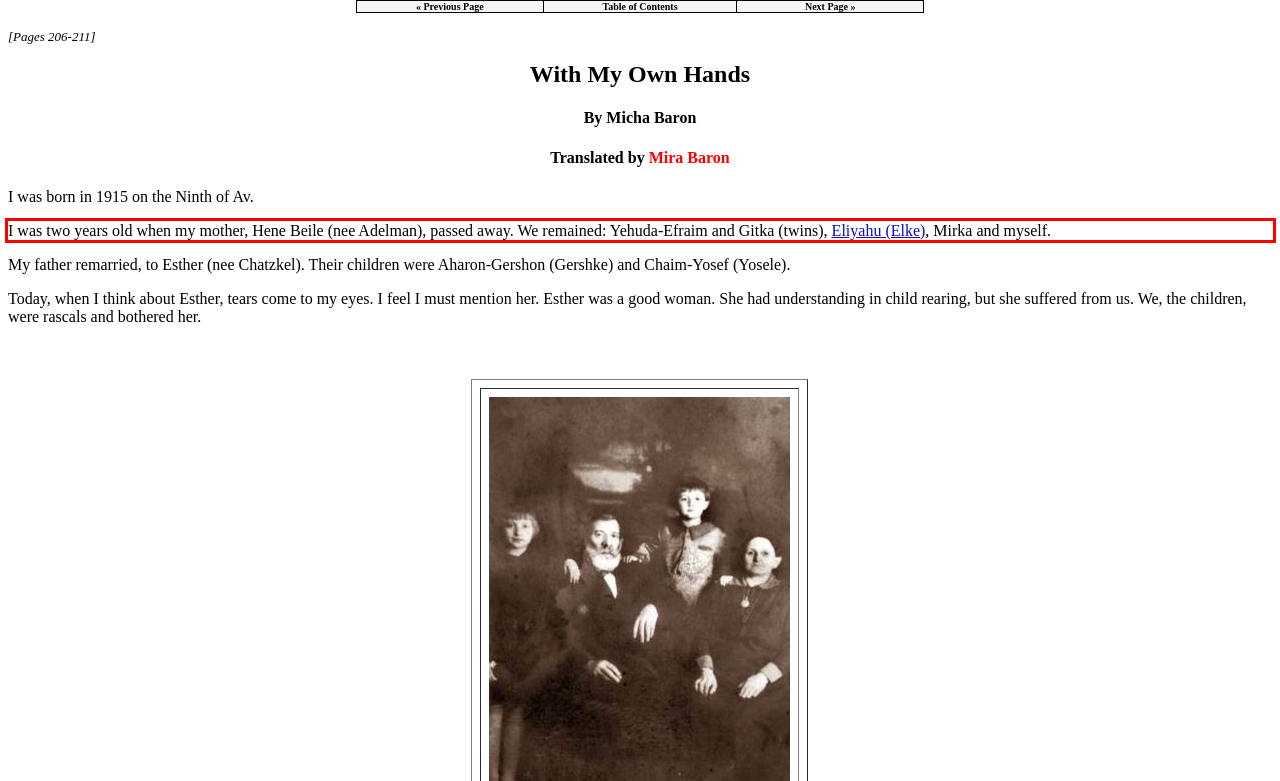With the provided screenshot of a webpage, locate the red bounding box and perform OCR to extract the text content inside it.

I was two years old when my mother, Hene Beile (nee Adelman), passed away. We remained: Yehuda-Efraim and Gitka (twins), Eliyahu (Elke), Mirka and myself.